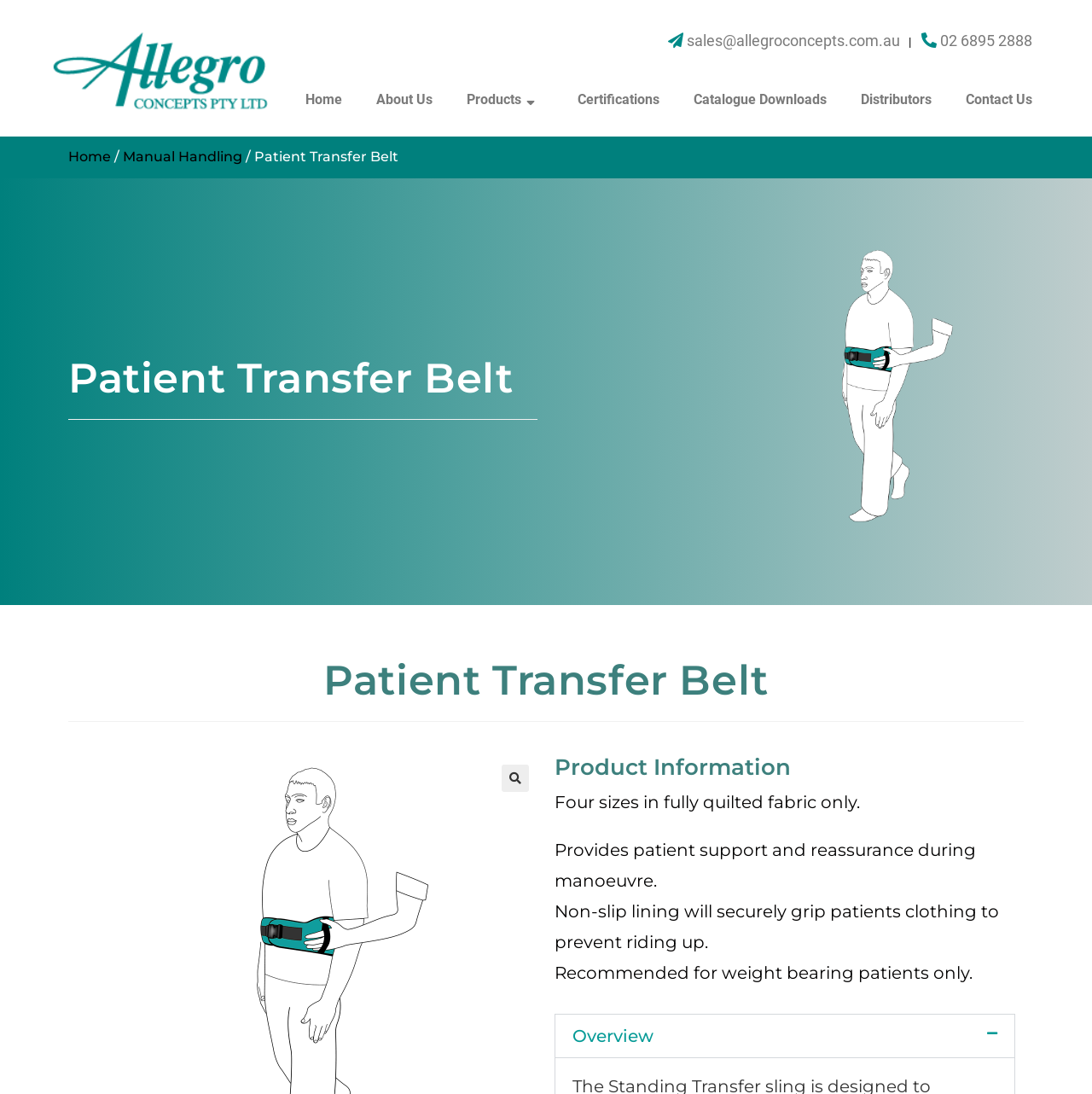Find the bounding box coordinates of the element I should click to carry out the following instruction: "Click the Overview button".

[0.509, 0.927, 0.929, 0.966]